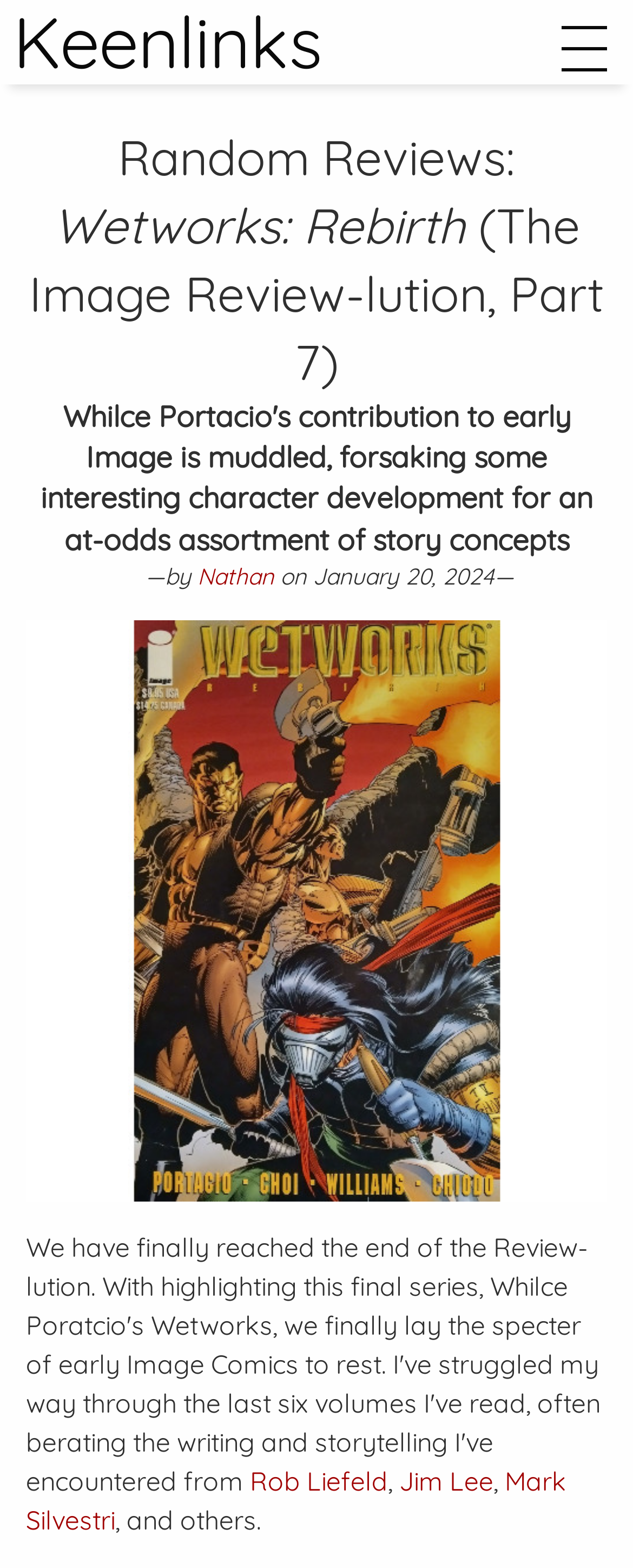Using the element description: "Nathan", determine the bounding box coordinates for the specified UI element. The coordinates should be four float numbers between 0 and 1, [left, top, right, bottom].

[0.312, 0.358, 0.432, 0.377]